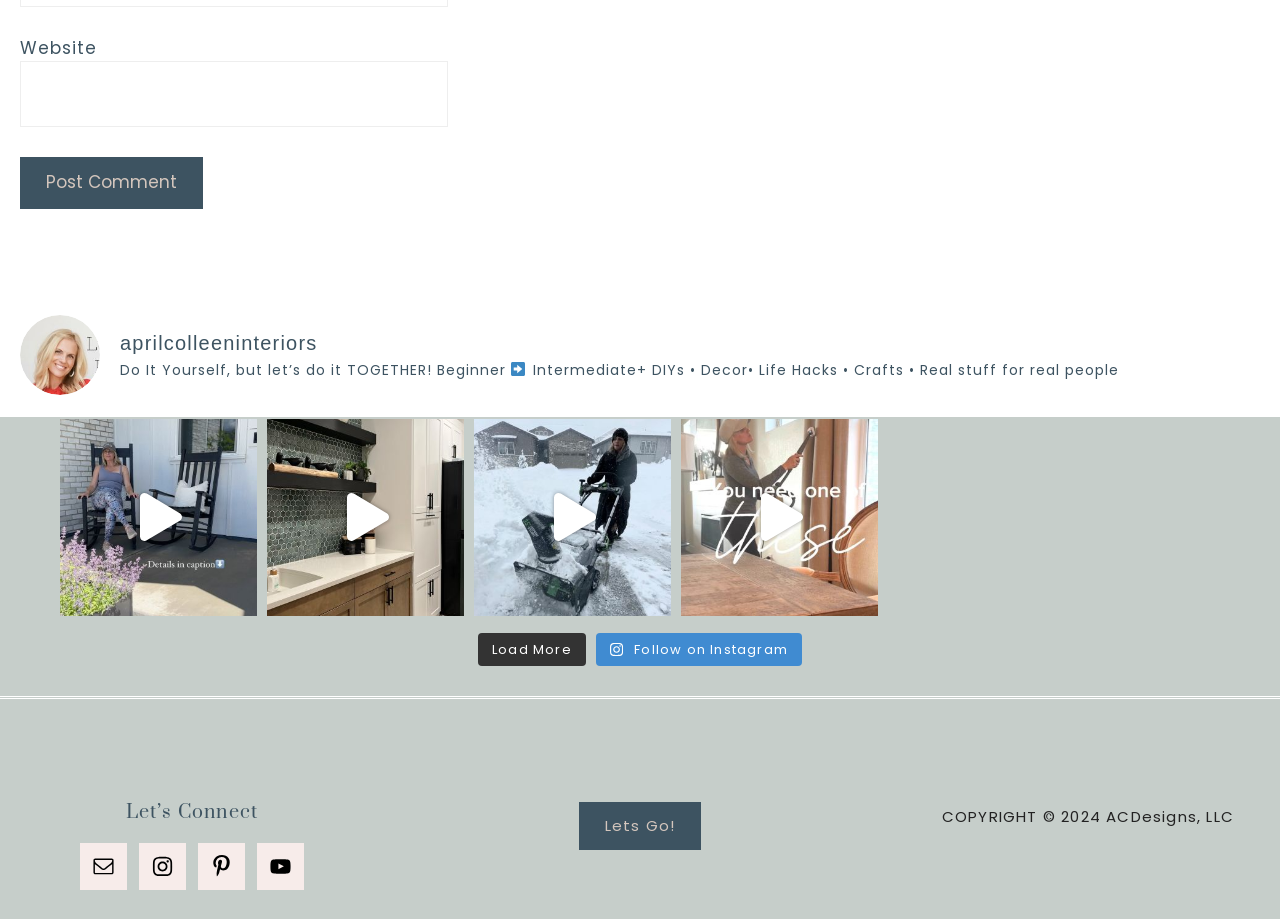What is the color of the rockers mentioned in the first post?
Using the image, give a concise answer in the form of a single word or short phrase.

Tiffany Blue, black, natural, and white